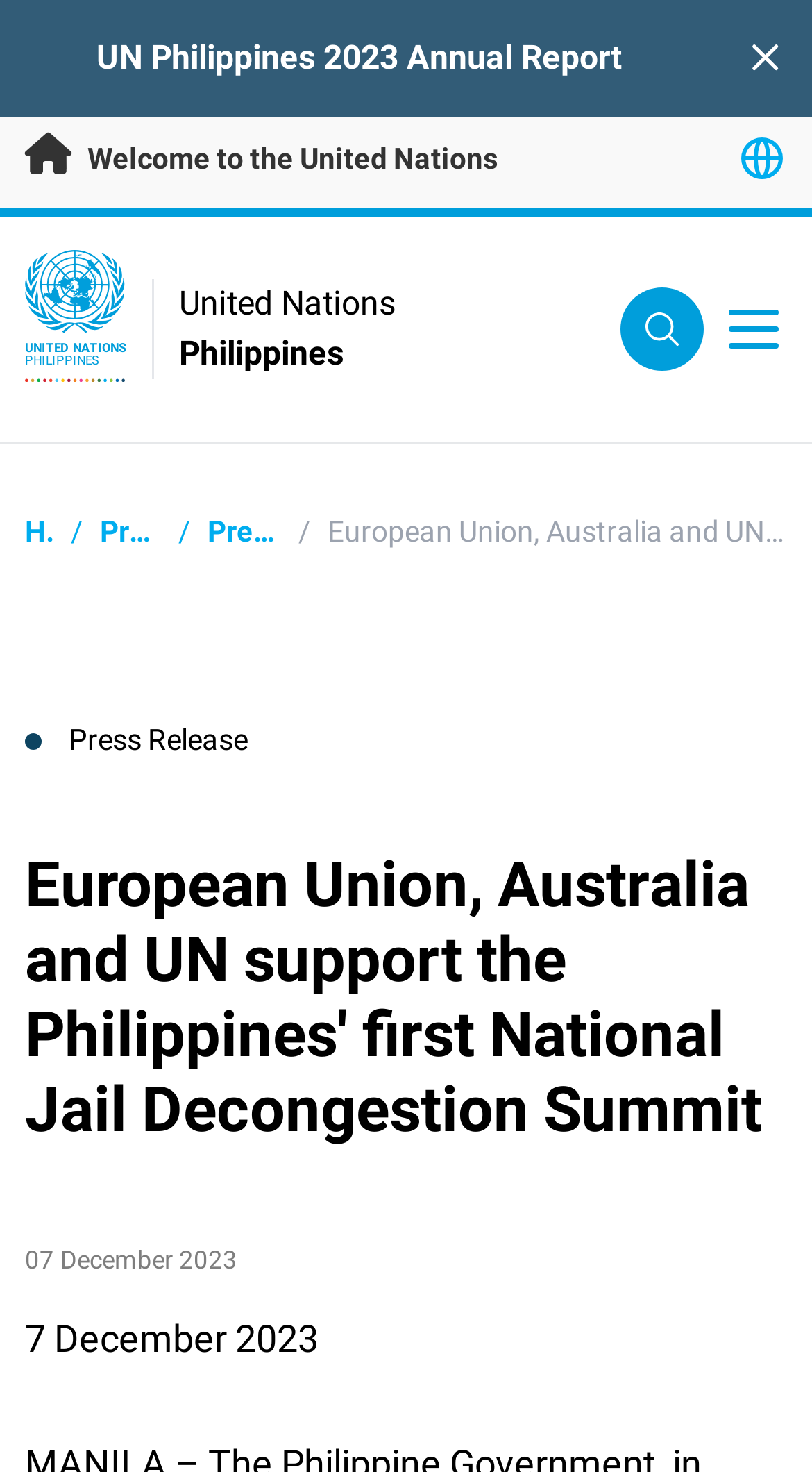Determine the bounding box coordinates of the region to click in order to accomplish the following instruction: "Read the 'Press Release'". Provide the coordinates as four float numbers between 0 and 1, specifically [left, top, right, bottom].

[0.077, 0.491, 0.305, 0.514]